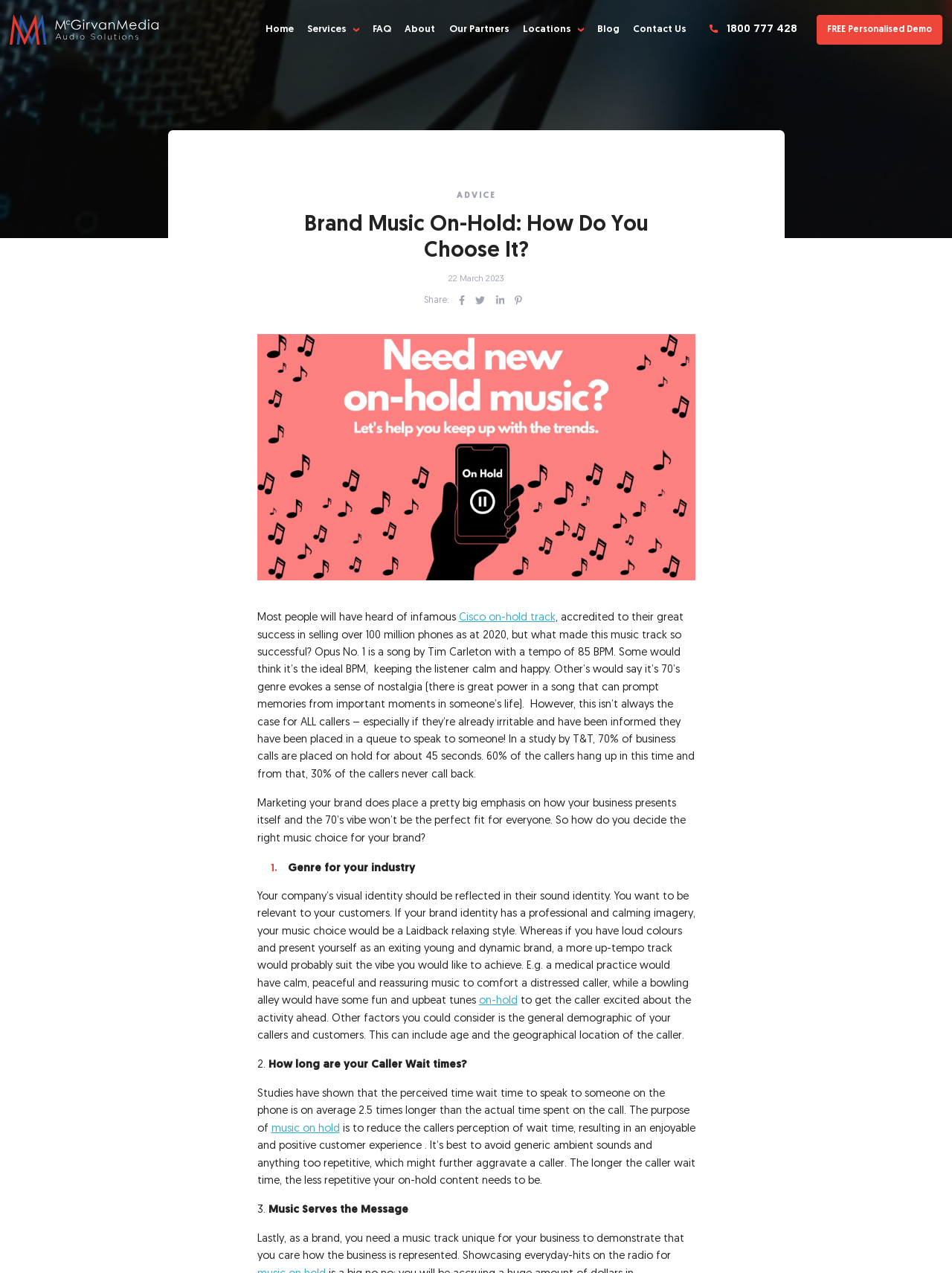How many links are in the navigation menu?
Can you give a detailed and elaborate answer to the question?

The navigation menu is located at the top of the webpage, and it contains links to 'Home', 'Services', 'FAQ', 'About', 'Our Partners', 'Locations', and 'Blog', which totals 7 links.